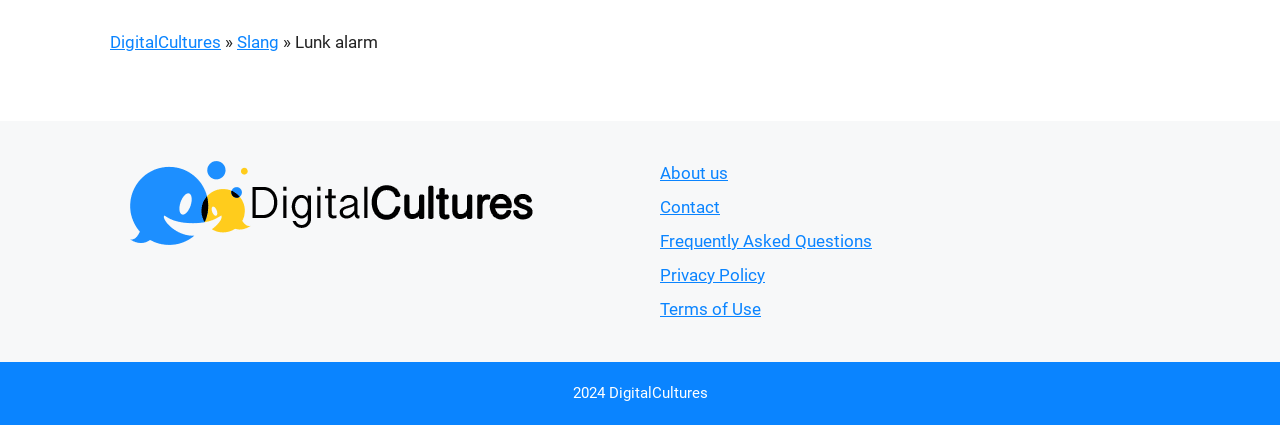What is the text next to the 'DigitalCultures' link?
Provide a well-explained and detailed answer to the question.

The text next to the 'DigitalCultures' link is a right-pointing arrow, denoted by the symbol '»', which might indicate a dropdown menu or a submenu.